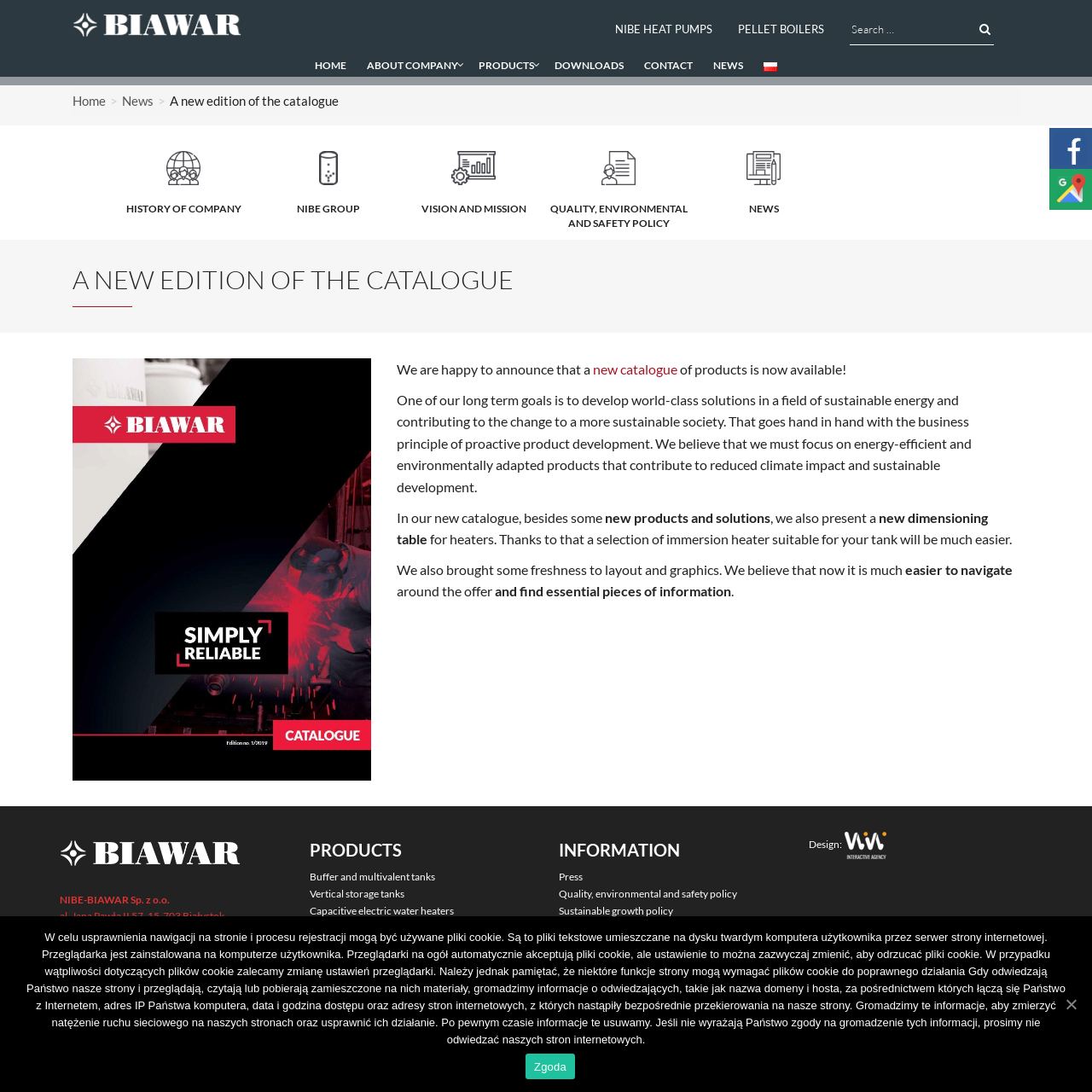Summarize the contents and layout of the webpage in detail.

This webpage is announcing the release of a new catalogue of products. At the top, there is a logo of the company "BIAWAR" and a navigation menu with links to "HOME", "ABOUT COMPANY", "PRODUCTS", "DOWNLOADS", "CONTACT", "NEWS", and "Polski". Below the navigation menu, there is a heading "A NEW EDITION OF THE CATALOGUE" and an image of the first page of the catalogue.

The main content of the webpage is divided into two sections. The first section announces the release of the new catalogue, stating that it is now available and highlighting some of its features, such as new products and solutions, a new dimensioning table for heaters, and a fresh layout and graphics. The text also mentions the company's long-term goal of developing world-class solutions in sustainable energy.

The second section appears to be a list of products and information, with links to various categories such as "Buffer and multivalent tanks", "Vertical storage tanks", "Capacitive electric water heaters", and "Solar systems". There are also links to "INFORMATION" sections, including "Press", "Quality, environmental and safety policy", and "Contact".

At the bottom of the page, there is a footer section with links to social media, a "Cookie Notice" banner, and a copyright notice. The "Cookie Notice" banner explains the use of cookies on the website and provides information on how to change browser settings to reject cookies.